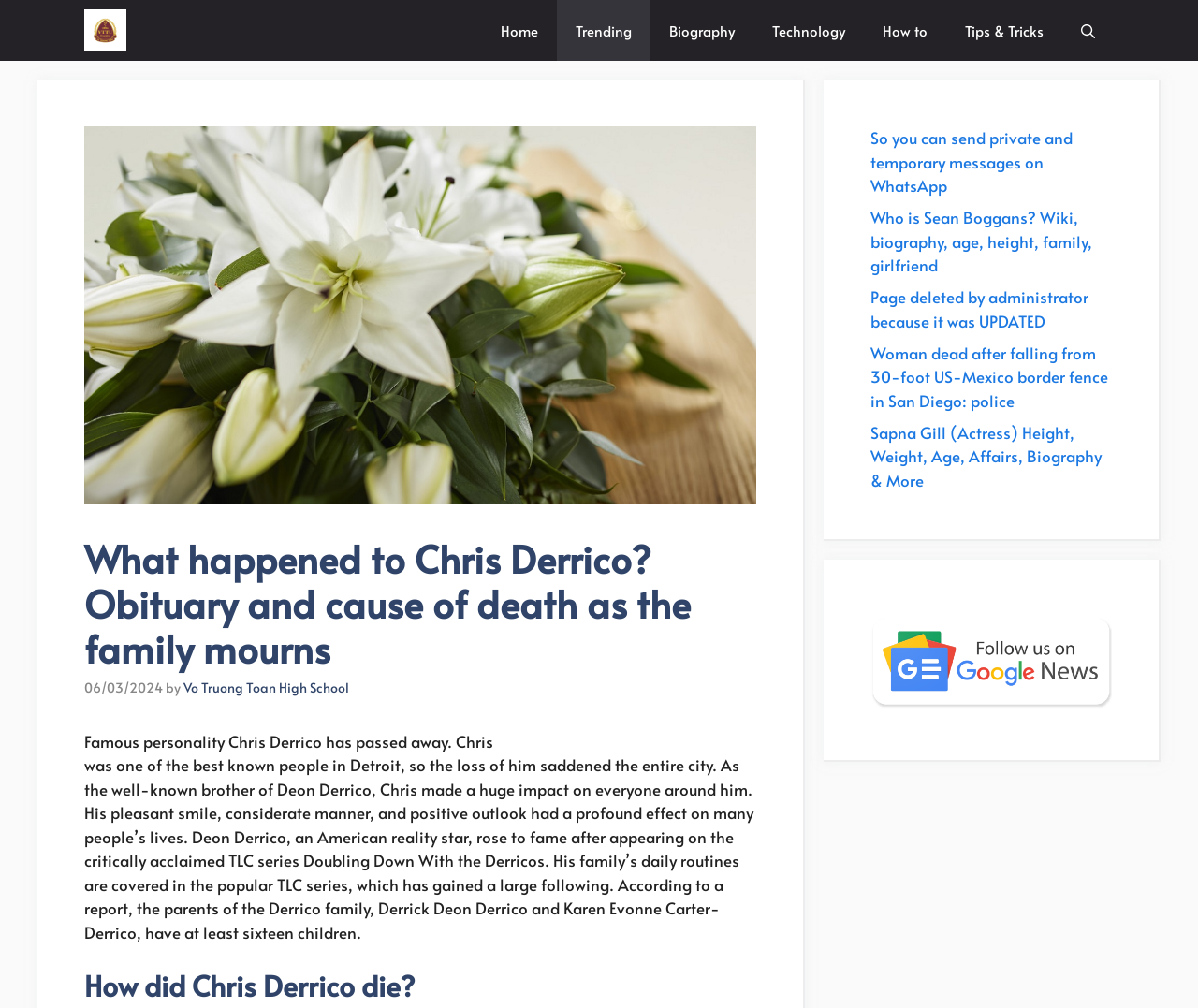Determine the main heading of the webpage and generate its text.

What happened to Chris Derrico? Obituary and cause of death as the family mourns